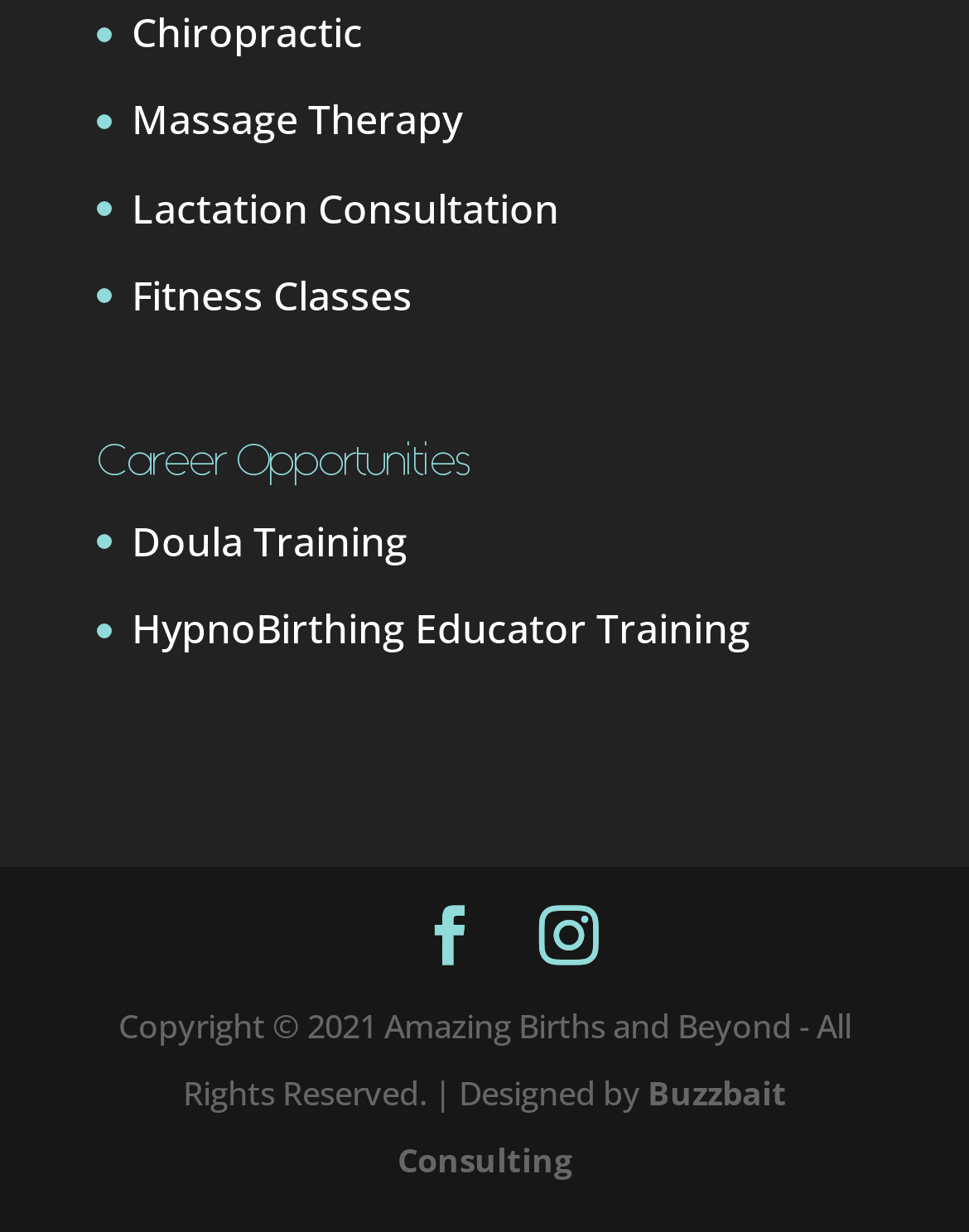Provide the bounding box coordinates of the HTML element this sentence describes: "HypnoBirthing Educator Training". The bounding box coordinates consist of four float numbers between 0 and 1, i.e., [left, top, right, bottom].

[0.136, 0.488, 0.774, 0.532]